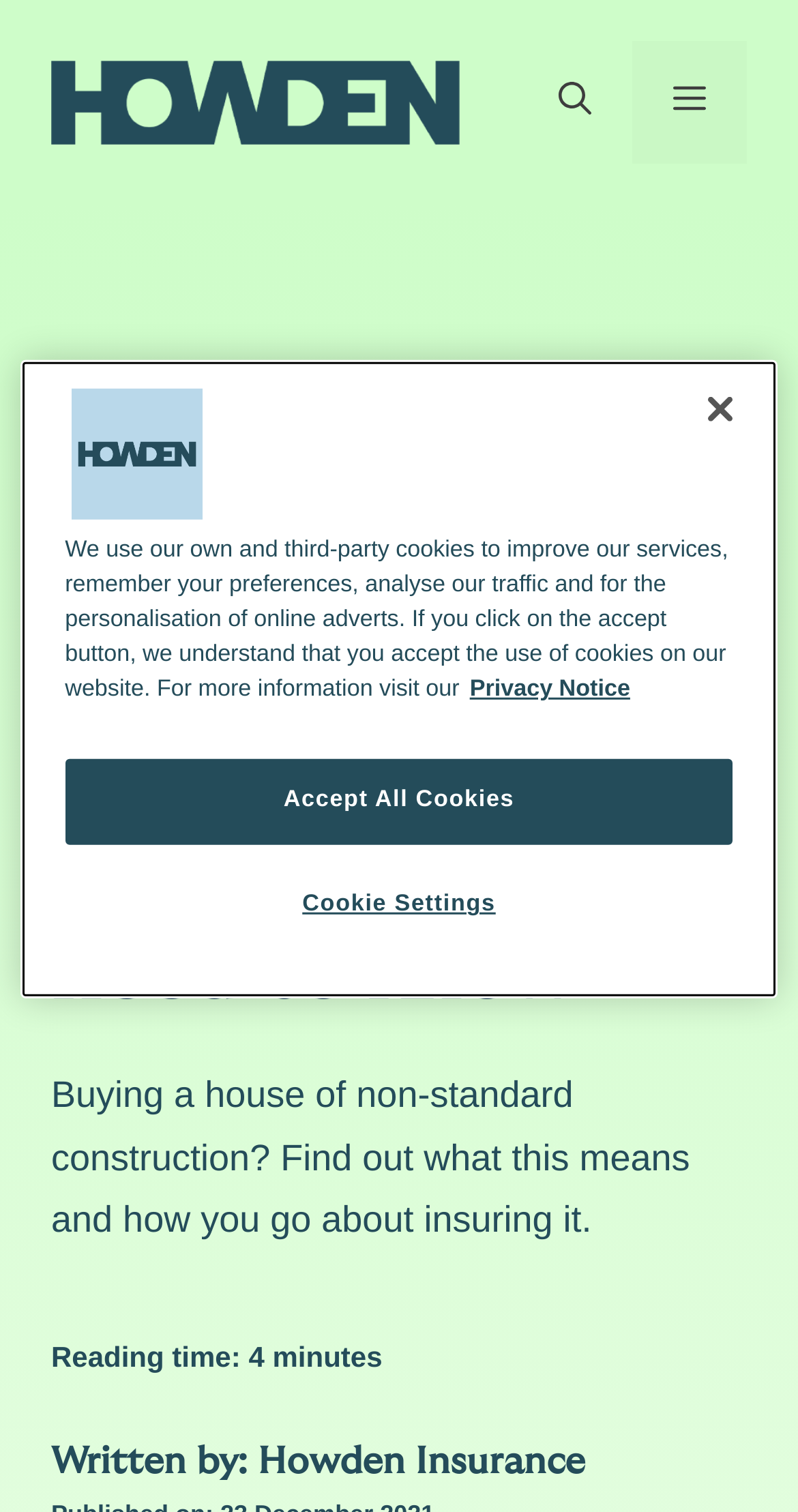Based on the image, please respond to the question with as much detail as possible:
Who wrote this article?

The author of the article is indicated by the static text 'Written by: Howden Insurance' at the bottom of the webpage, which suggests that the article was written by Howden Insurance.